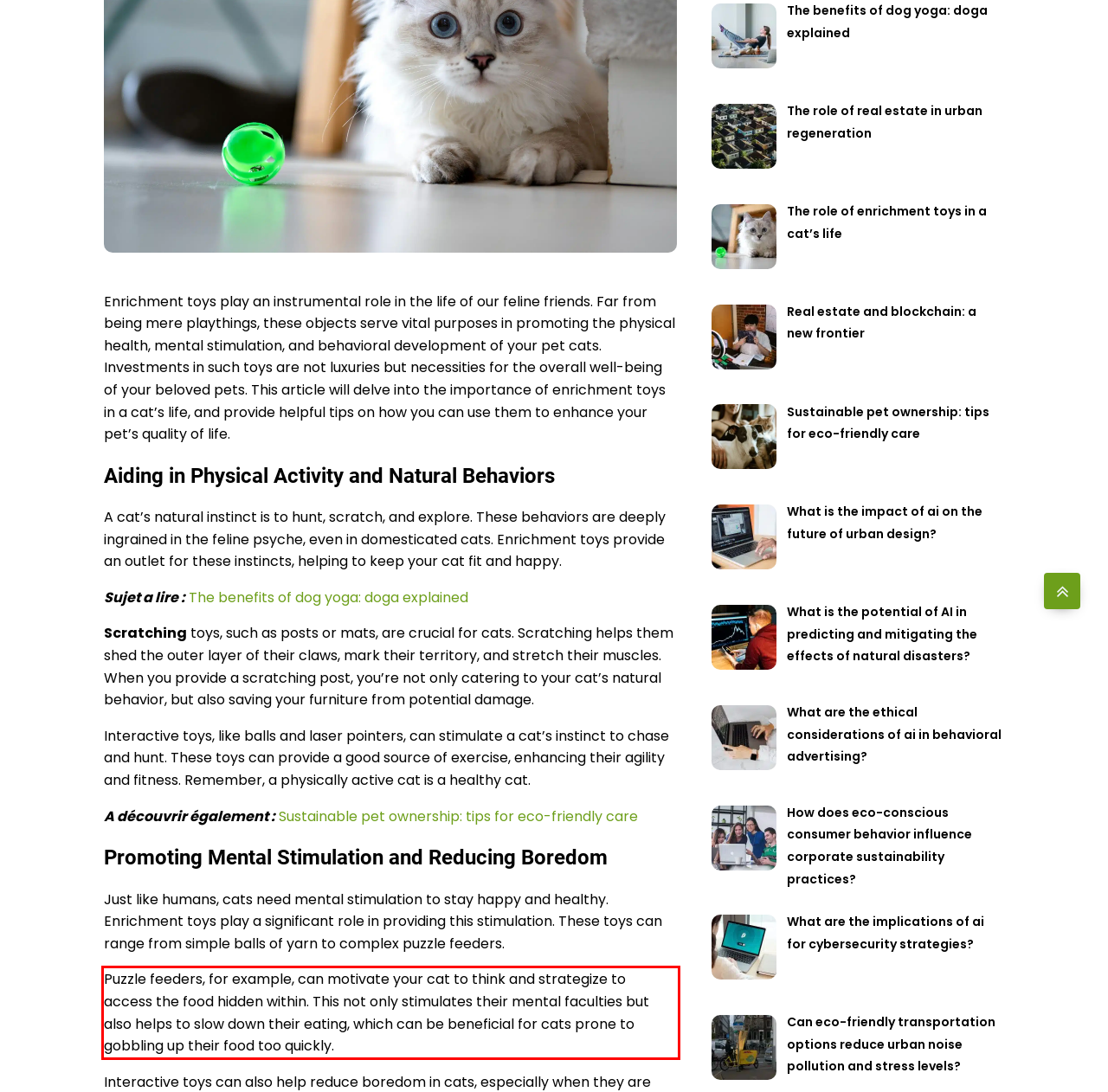Within the screenshot of a webpage, identify the red bounding box and perform OCR to capture the text content it contains.

Puzzle feeders, for example, can motivate your cat to think and strategize to access the food hidden within. This not only stimulates their mental faculties but also helps to slow down their eating, which can be beneficial for cats prone to gobbling up their food too quickly.